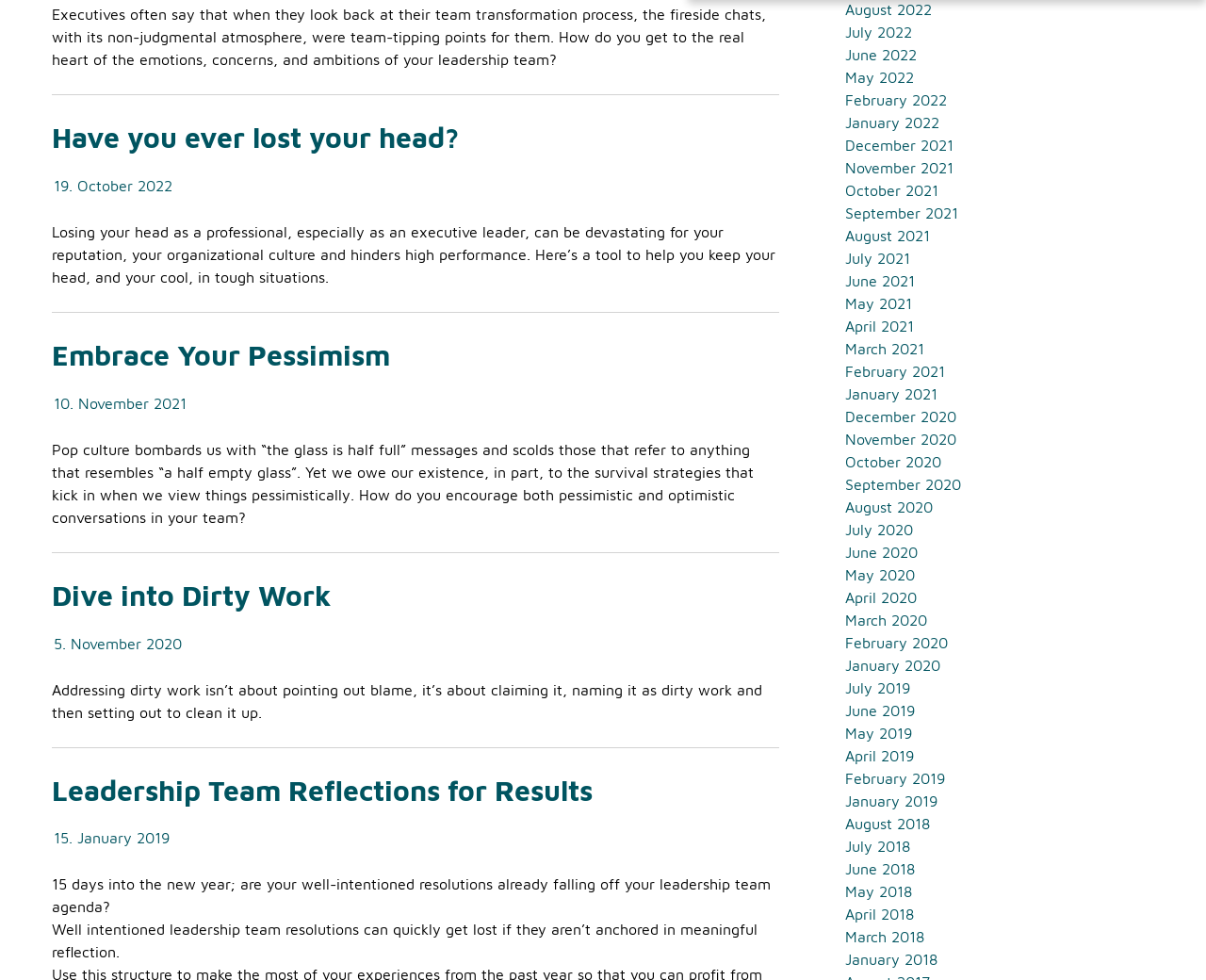Please identify the bounding box coordinates of the element I should click to complete this instruction: 'Read 'Losing your head as a professional, especially as an executive leader, can be devastating for your reputation, your organizational culture and hinders high performance. Here’s a tool to help you keep your head, and your cool, in tough situations.''. The coordinates should be given as four float numbers between 0 and 1, like this: [left, top, right, bottom].

[0.043, 0.228, 0.643, 0.291]